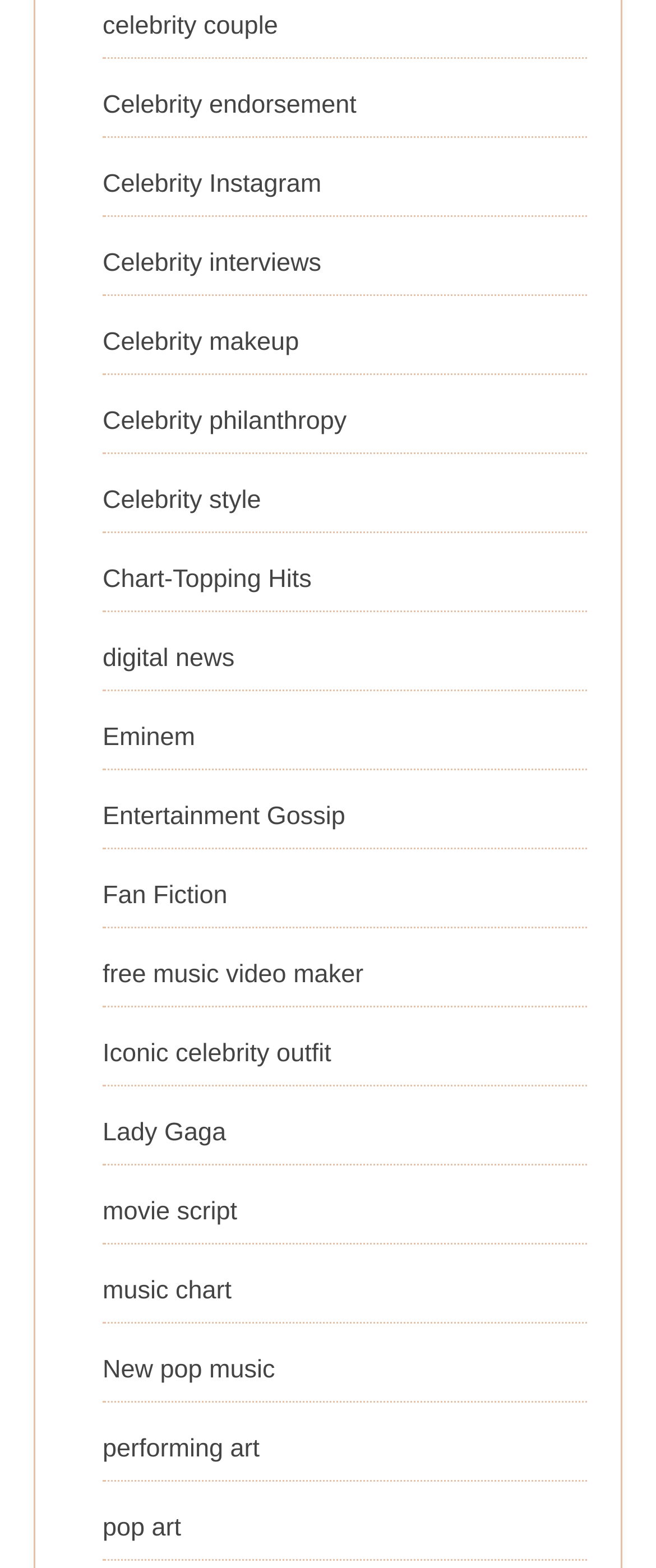Please find the bounding box coordinates of the element that you should click to achieve the following instruction: "Learn about performing art". The coordinates should be presented as four float numbers between 0 and 1: [left, top, right, bottom].

[0.156, 0.915, 0.396, 0.933]